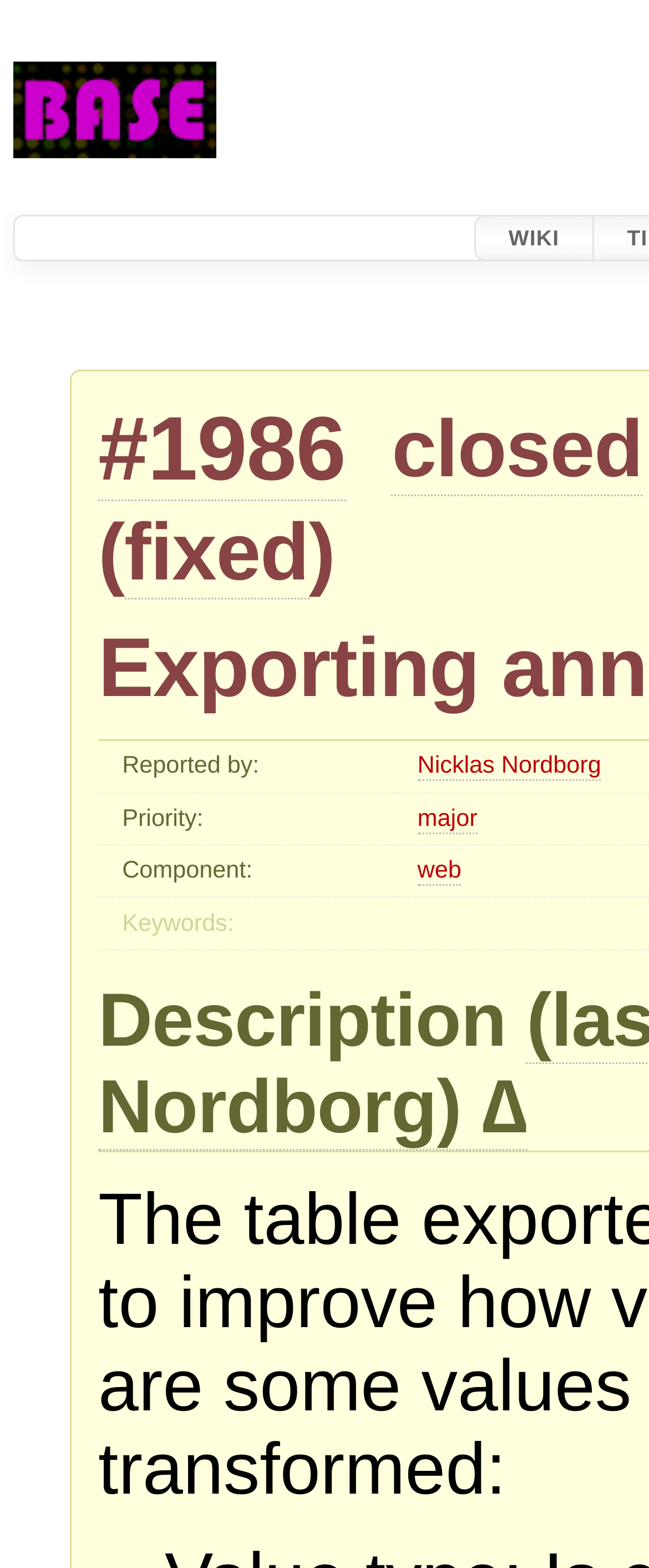Find the bounding box coordinates of the area that needs to be clicked in order to achieve the following instruction: "view priority major". The coordinates should be specified as four float numbers between 0 and 1, i.e., [left, top, right, bottom].

[0.643, 0.514, 0.735, 0.532]